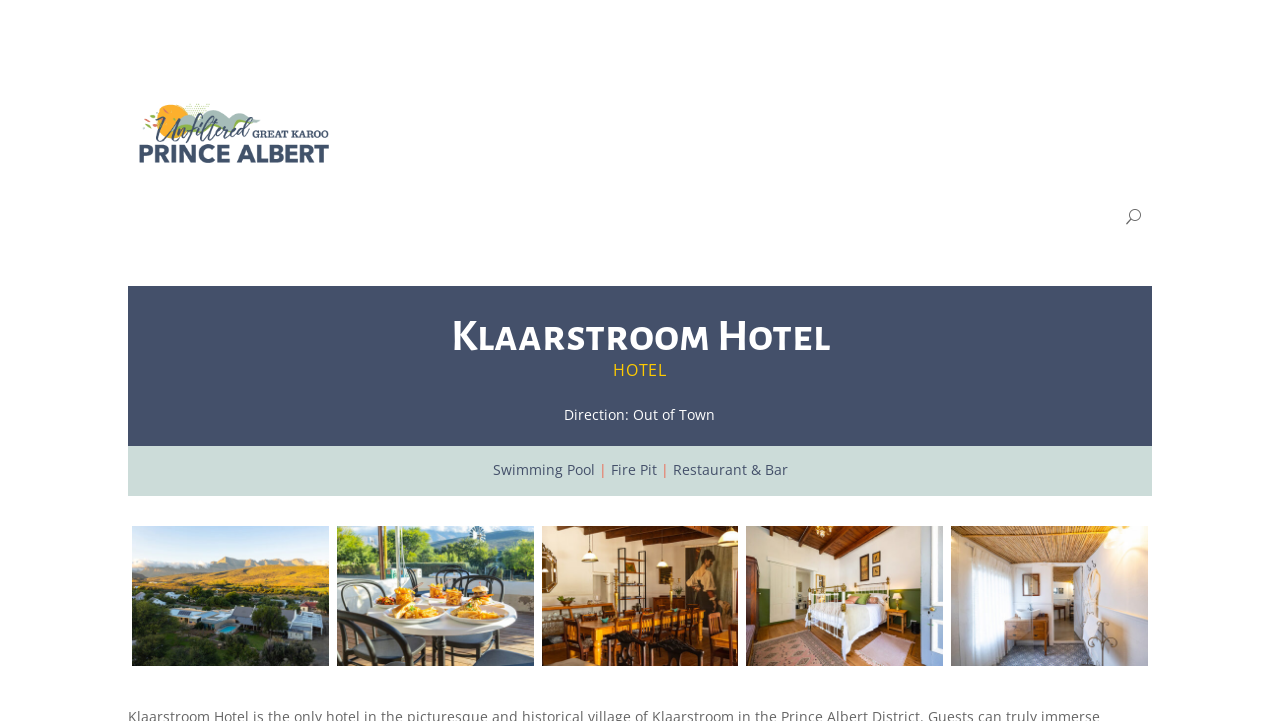How many images of the hotel are displayed?
Please respond to the question with a detailed and well-explained answer.

I counted the number of image elements on the webpage, which are all labeled as 'Klaarstroom Hotel', and found that there are five images displayed.